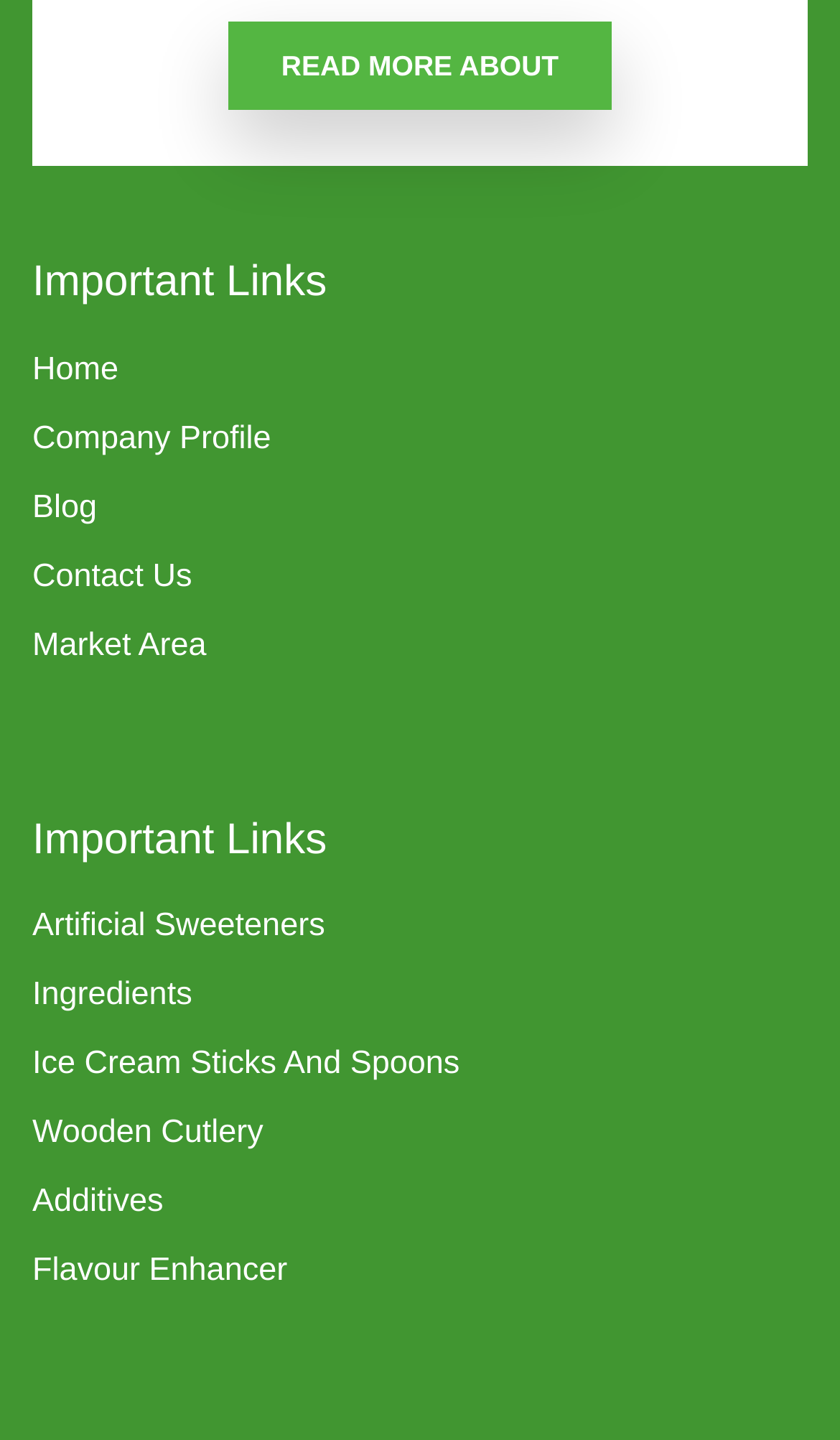Determine the bounding box of the UI element mentioned here: "Blog". The coordinates must be in the format [left, top, right, bottom] with values ranging from 0 to 1.

[0.038, 0.336, 0.962, 0.369]